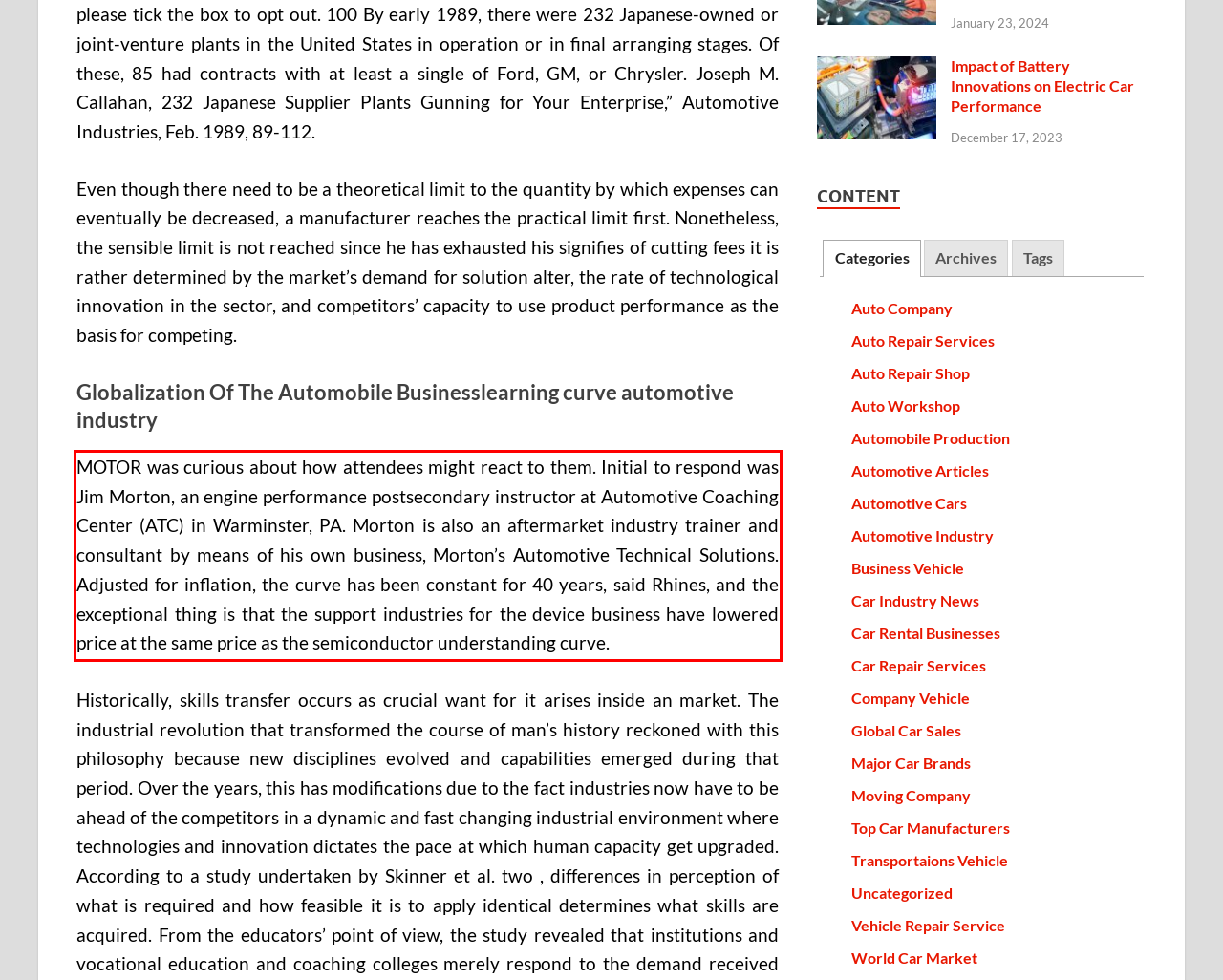Please use OCR to extract the text content from the red bounding box in the provided webpage screenshot.

MOTOR was curious about how attendees might react to them. Initial to respond was Jim Morton, an engine performance postsecondary instructor at Automotive Coaching Center (ATC) in Warminster, PA. Morton is also an aftermarket industry trainer and consultant by means of his own business, Morton’s Automotive Technical Solutions. Adjusted for inflation, the curve has been constant for 40 years, said Rhines, and the exceptional thing is that the support industries for the device business have lowered price at the same price as the semiconductor understanding curve.